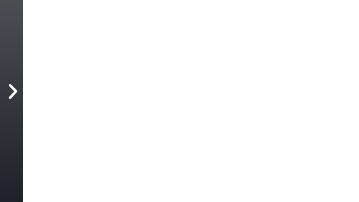Use the details in the image to answer the question thoroughly: 
What type of products does DP Machining manufacture?

The image is related to content about DP Machining, a custom manufacturer of precision Swiss CNC and screw machine products, which suggests that the navigational component is used to navigate through content related to these products.